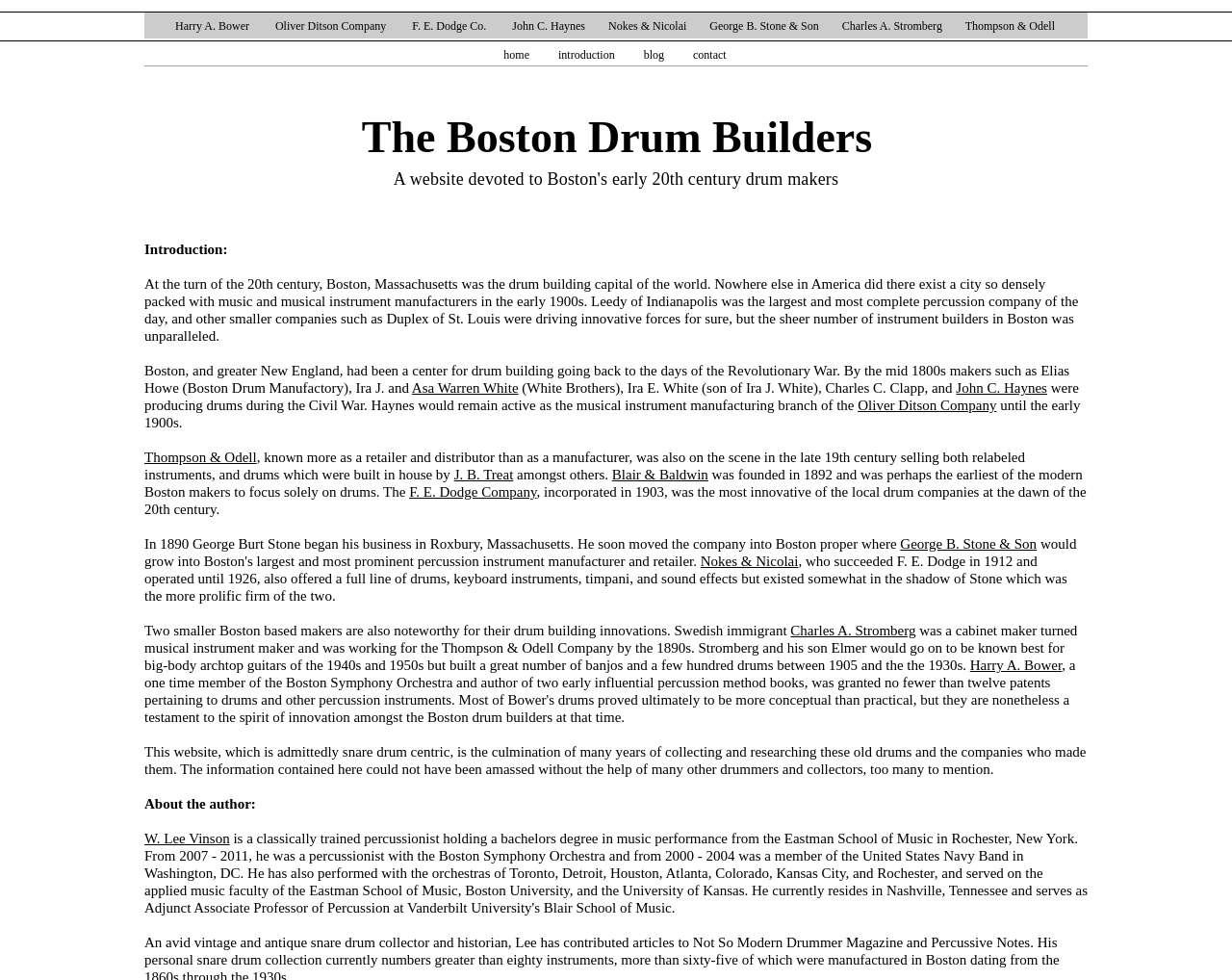Determine the bounding box coordinates for the area that needs to be clicked to fulfill this task: "Click on the 'home' link". The coordinates must be given as four float numbers between 0 and 1, i.e., [left, top, right, bottom].

[0.409, 0.049, 0.43, 0.063]